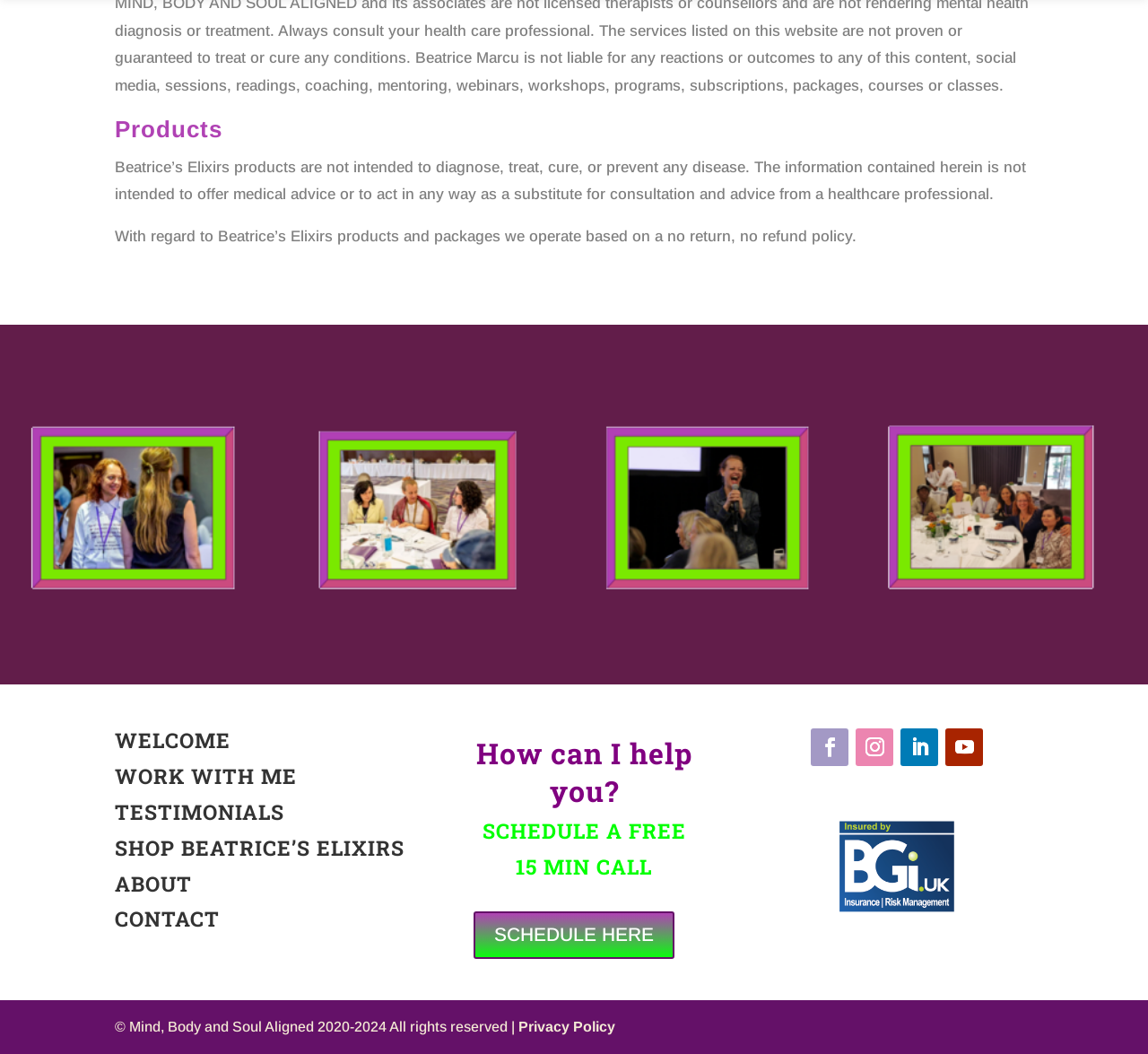Find the bounding box coordinates of the element I should click to carry out the following instruction: "Click on Privacy Policy".

[0.452, 0.967, 0.536, 0.981]